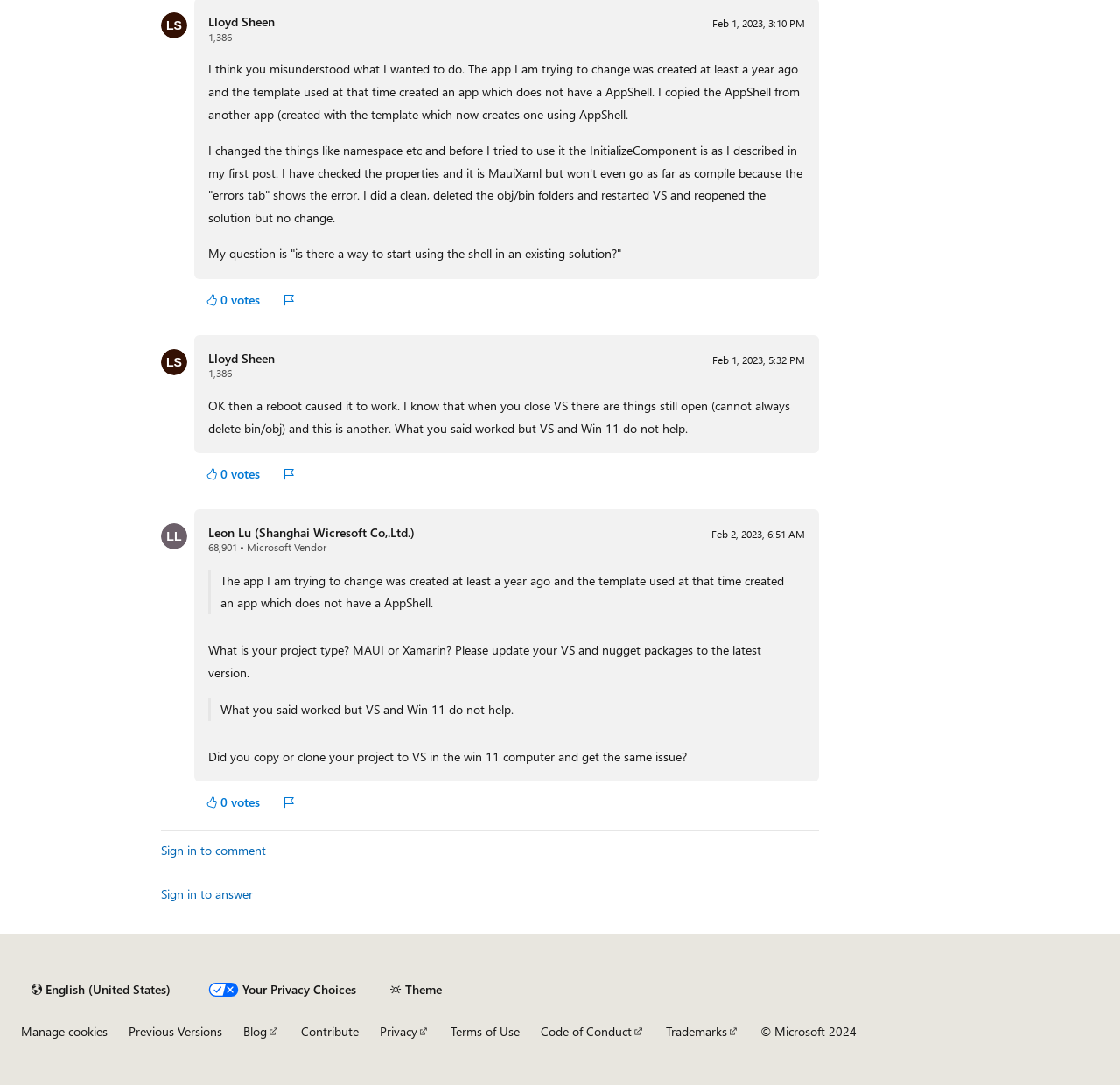How many votes does the first answer have? Look at the image and give a one-word or short phrase answer.

0 votes